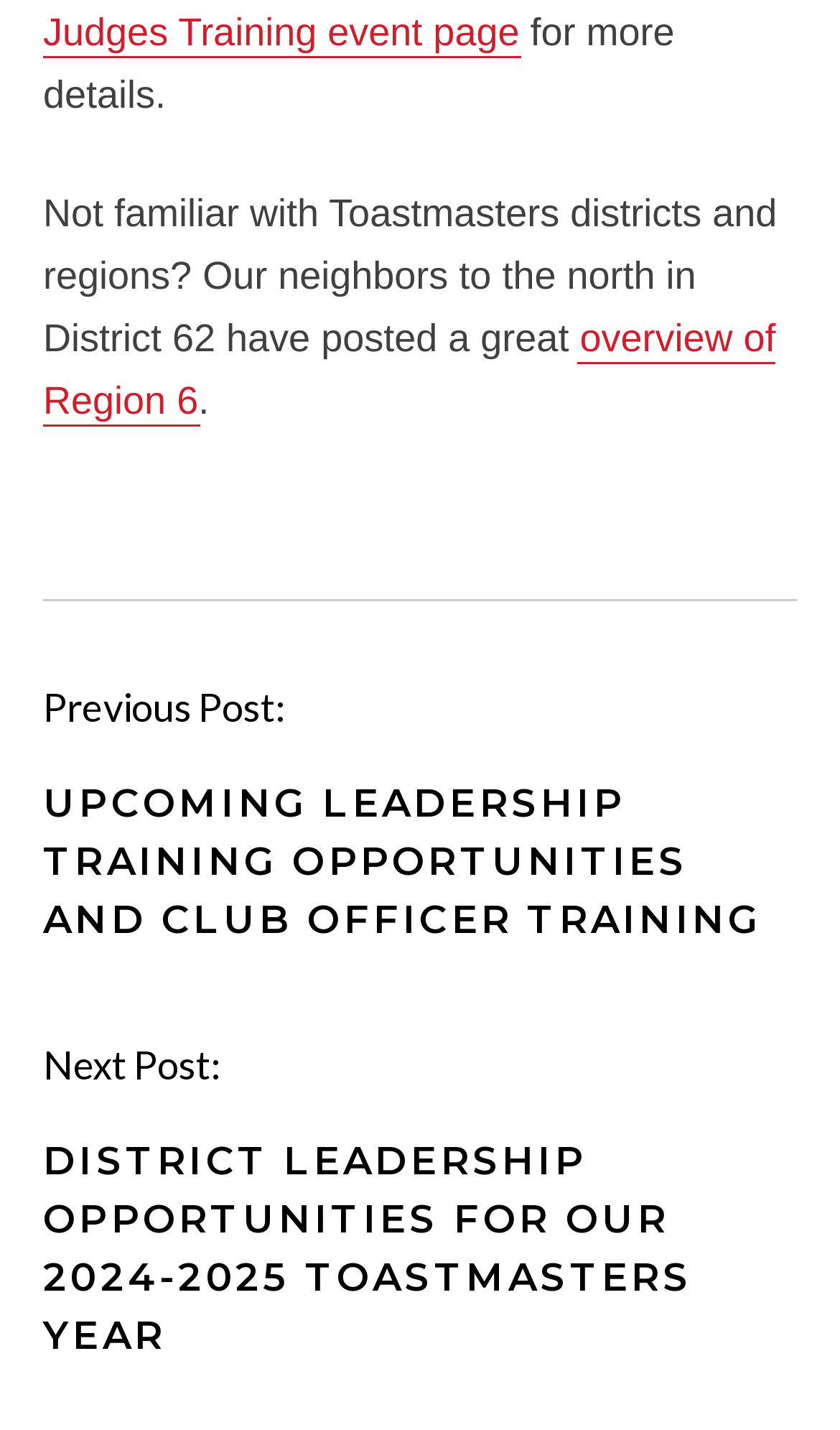Can you give a comprehensive explanation to the question given the content of the image?
What is the title of the post navigation section?

The heading element with the text 'POST NAVIGATION' indicates that this section is related to post navigation.